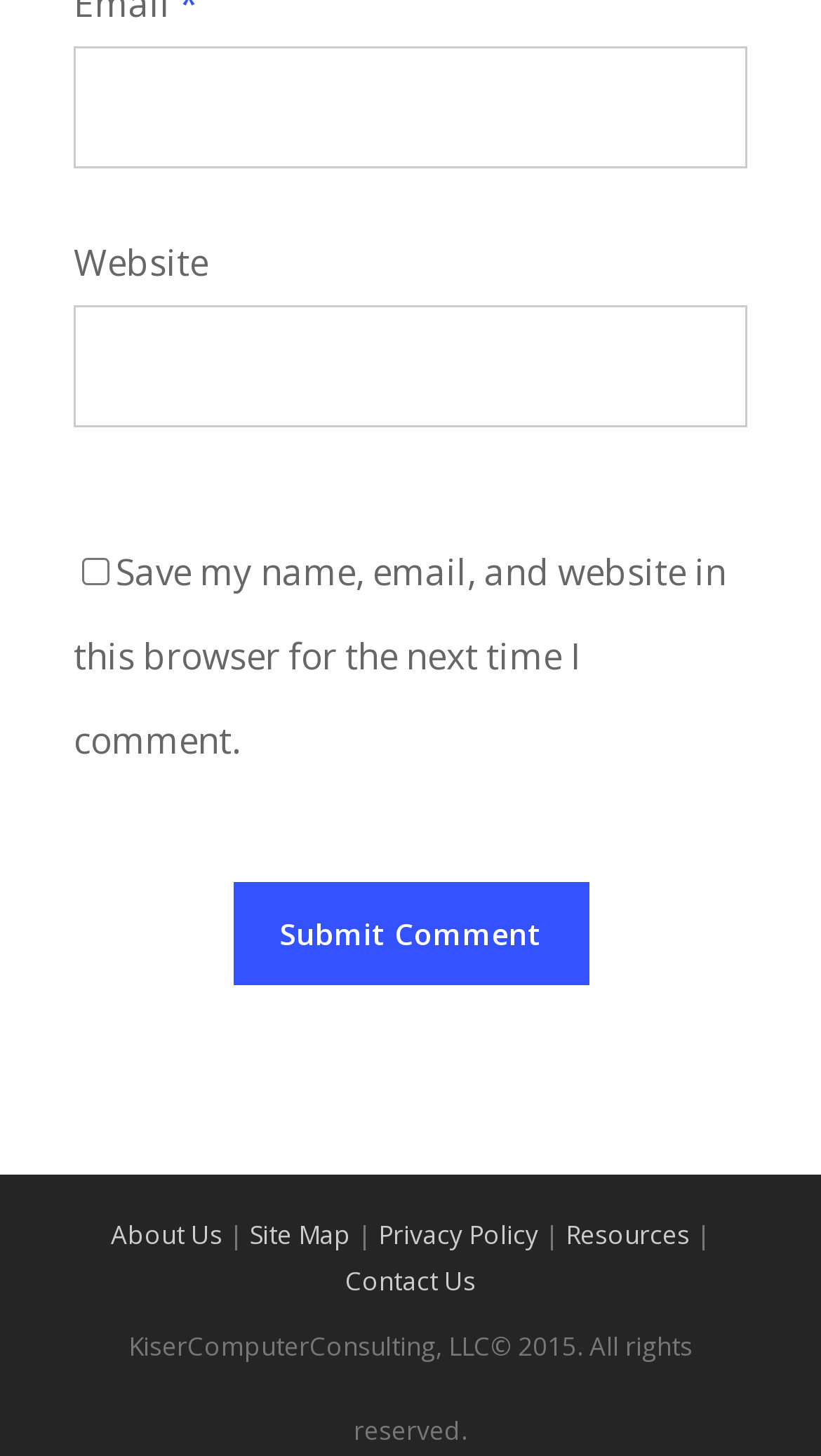Answer the question below using just one word or a short phrase: 
How many links are in the footer?

5